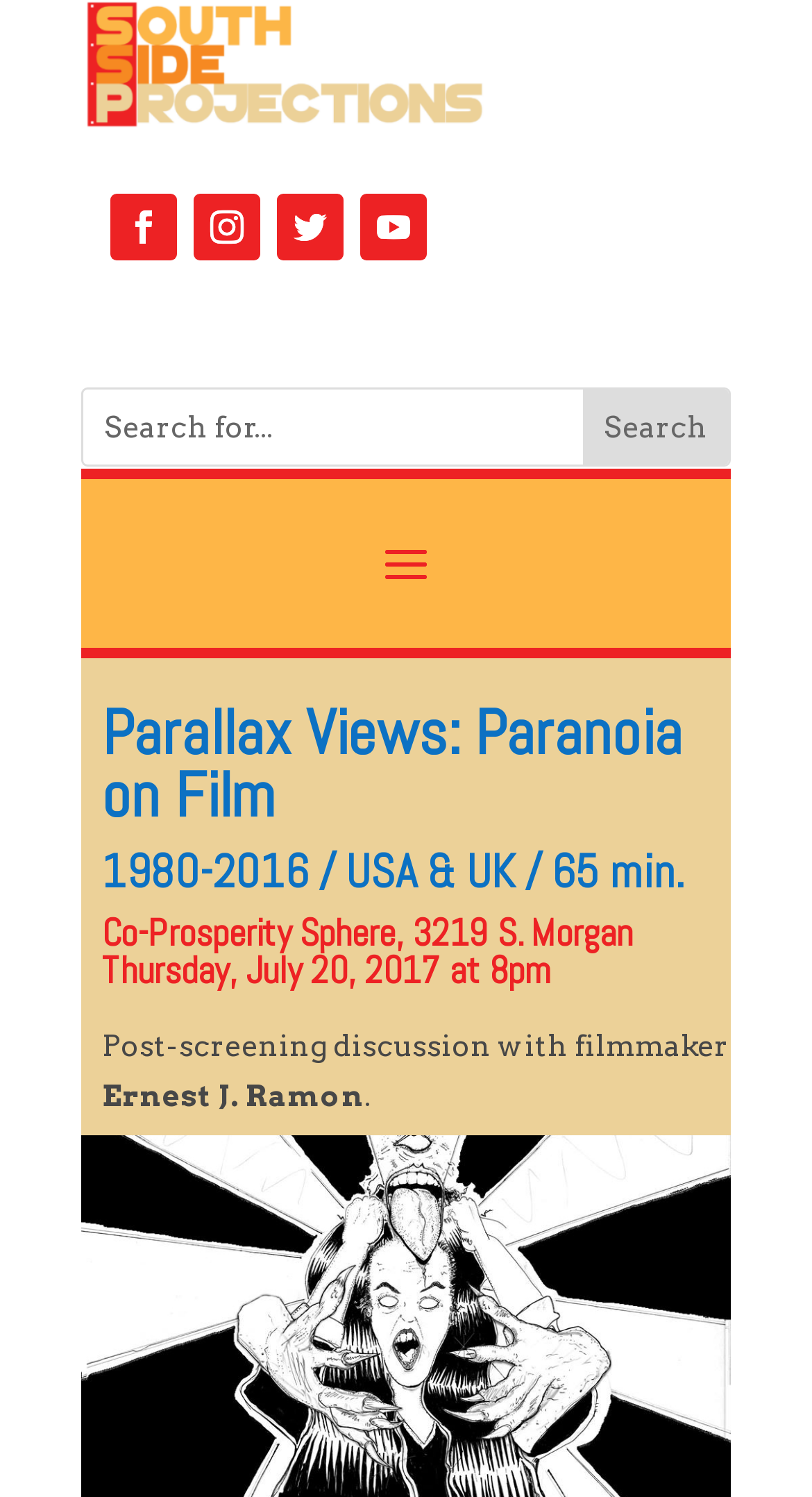Determine the webpage's heading and output its text content.

Parallax Views: Paranoia on Film